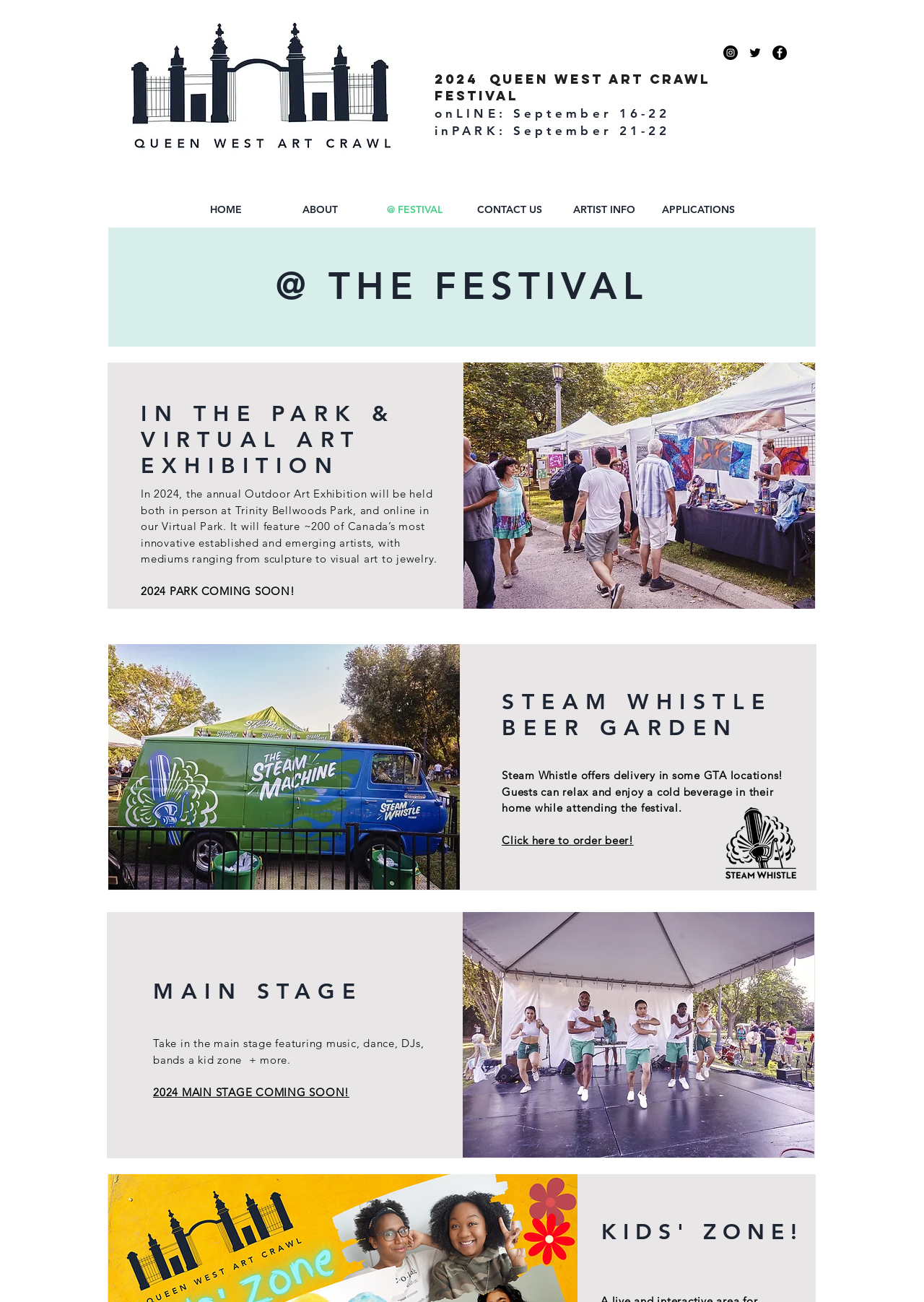Answer the question using only one word or a concise phrase: What is the location of the outdoor art exhibition?

Trinity Bellwoods Park